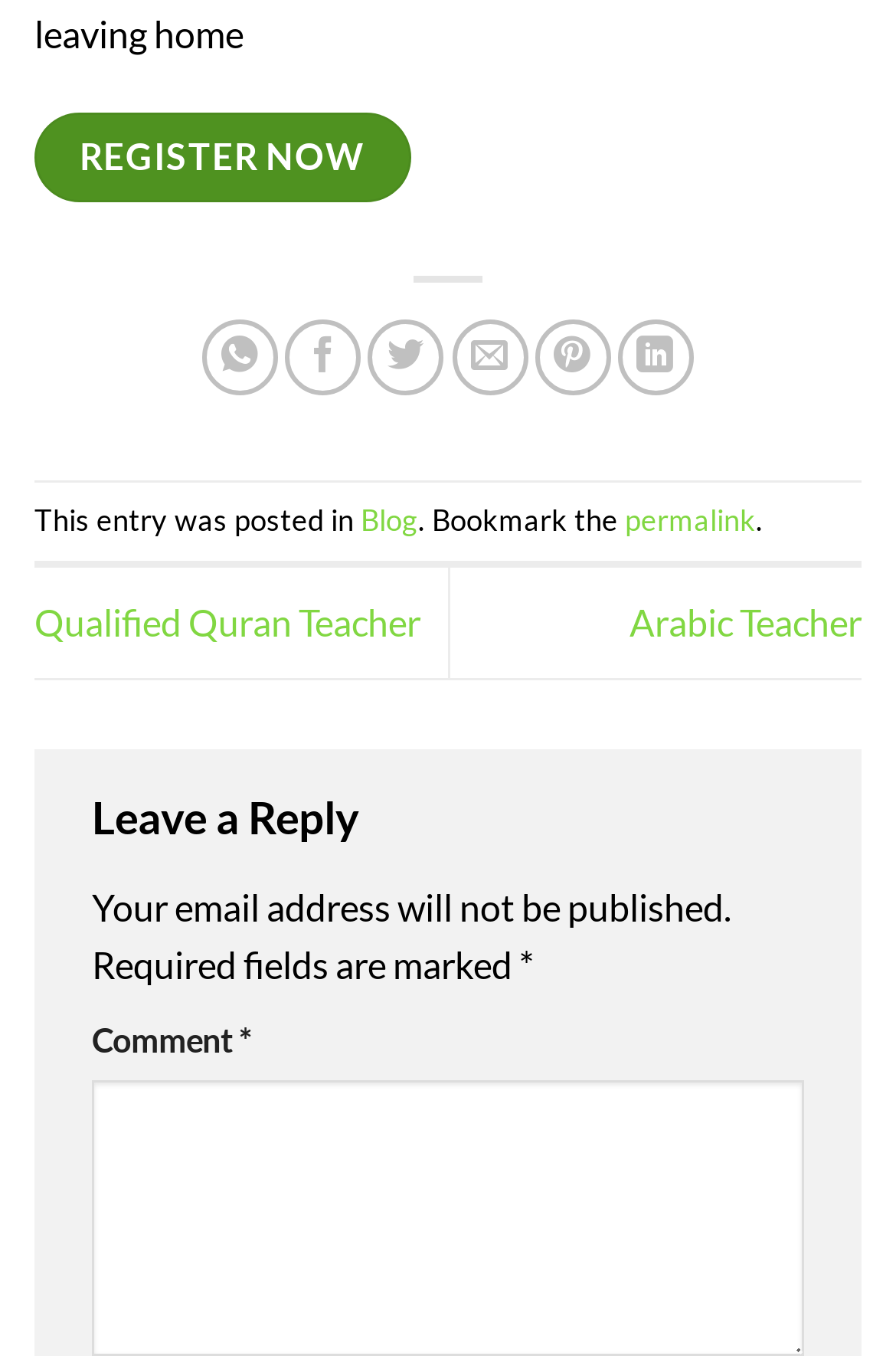How many links are in the footer section?
Using the image as a reference, deliver a detailed and thorough answer to the question.

I identified the footer section by finding the element with the ID 224, and then counted the number of link elements within it, including 'Blog', 'permalink', and the other link.